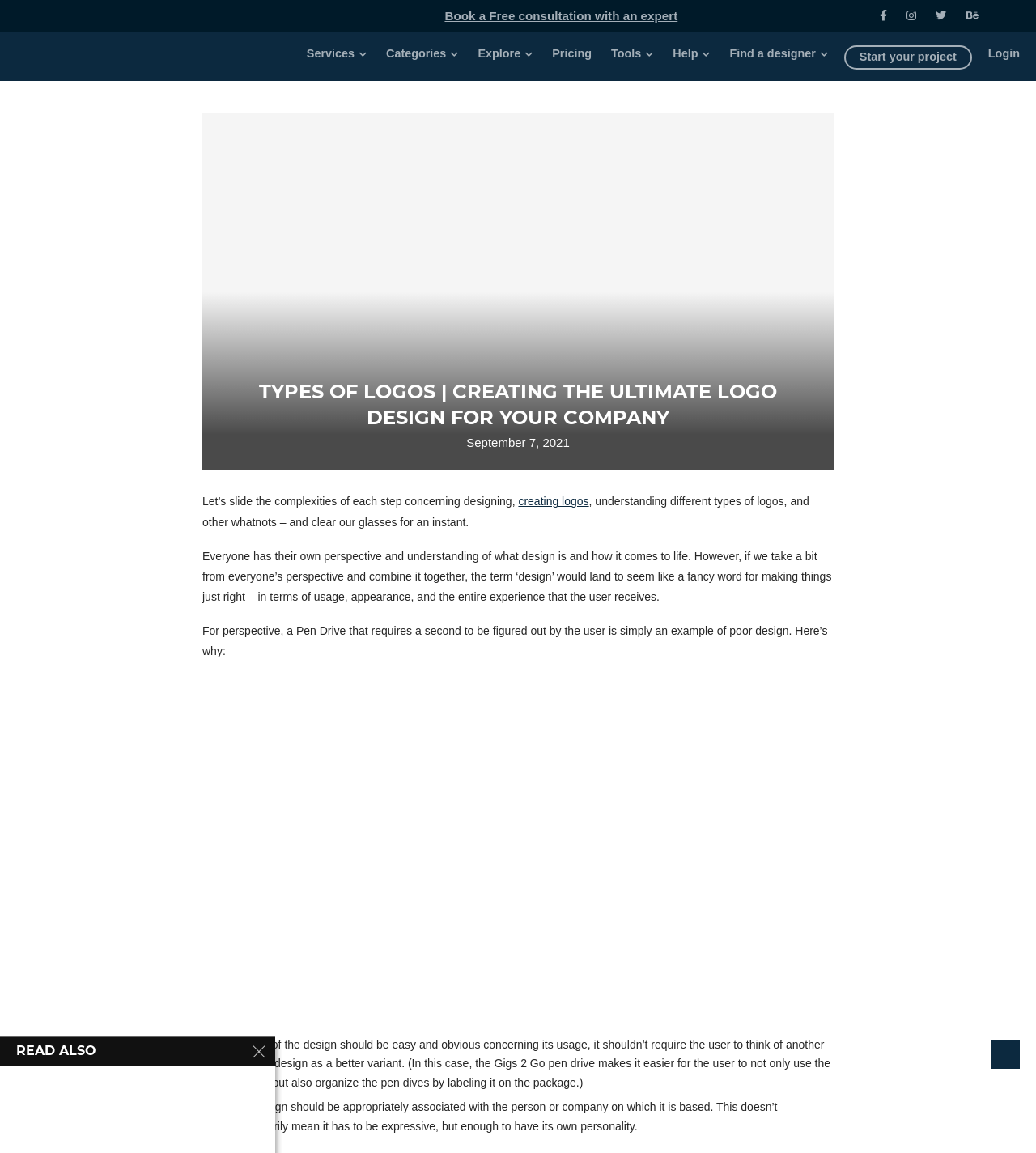How many social media links are present?
Refer to the image and provide a concise answer in one word or phrase.

4